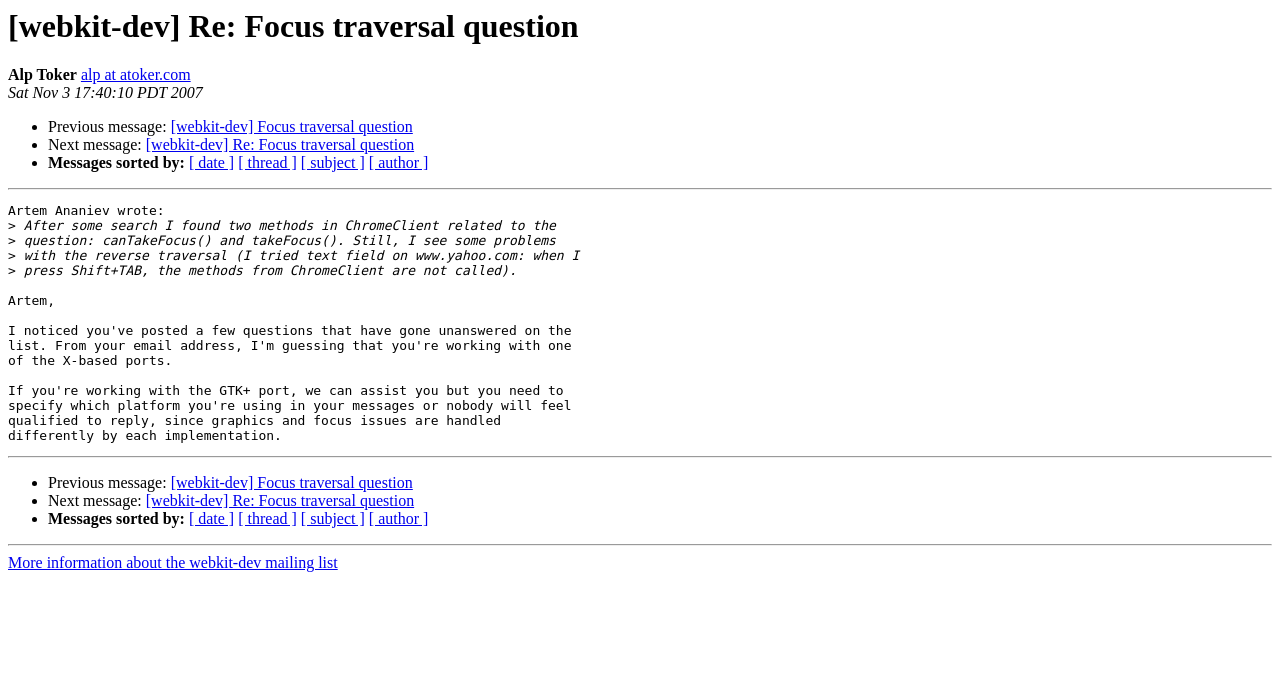Please identify the bounding box coordinates of the element I need to click to follow this instruction: "Sort messages by date".

[0.148, 0.223, 0.183, 0.247]